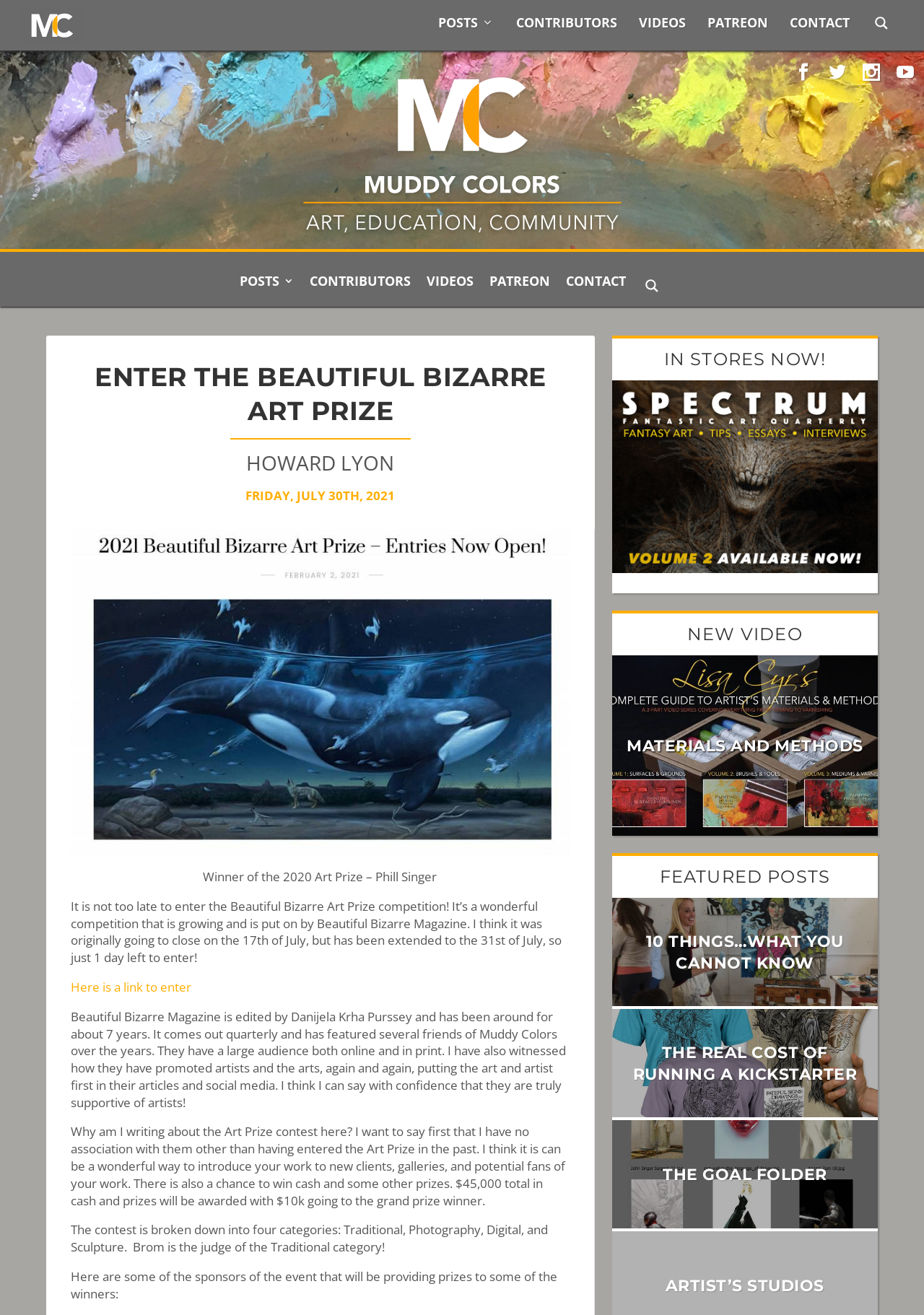Please locate the UI element described by "10 Things…What You Cannot Know" and provide its bounding box coordinates.

[0.699, 0.67, 0.913, 0.702]